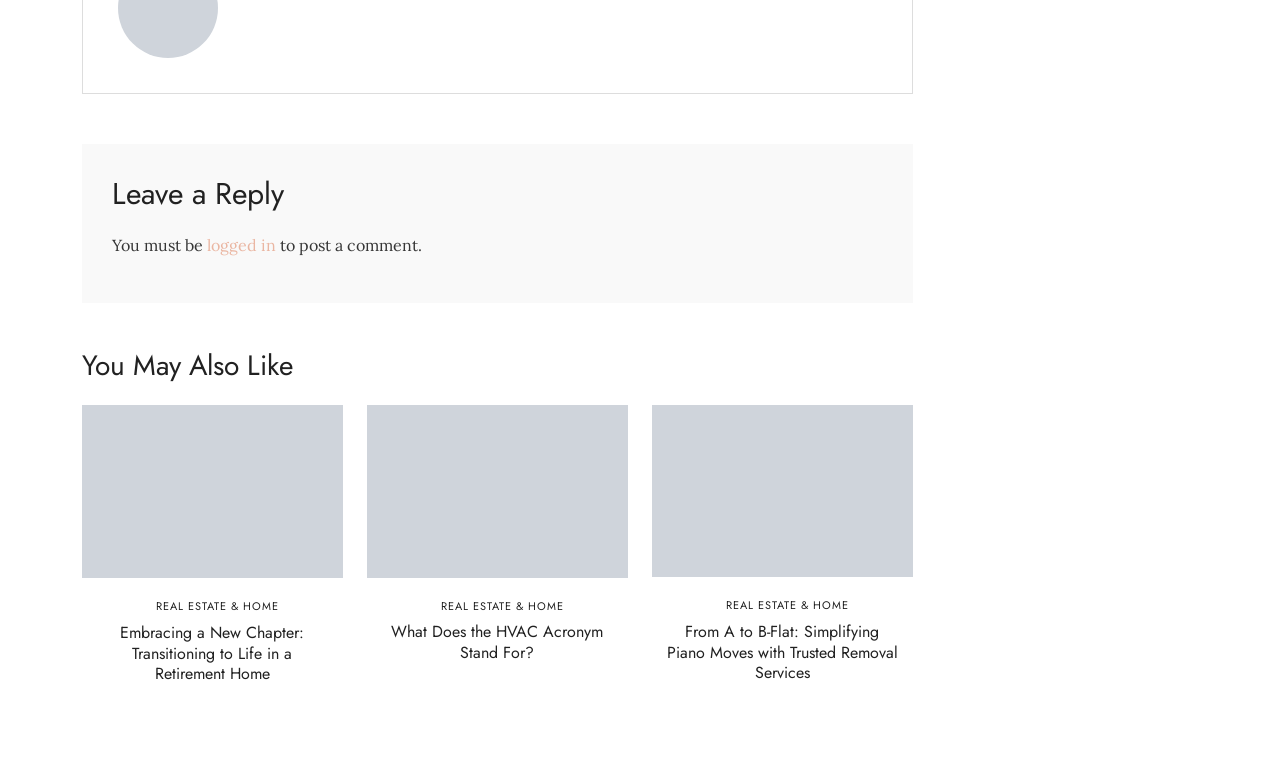Please identify the bounding box coordinates of the area I need to click to accomplish the following instruction: "click the 'logged in' link".

[0.162, 0.302, 0.216, 0.328]